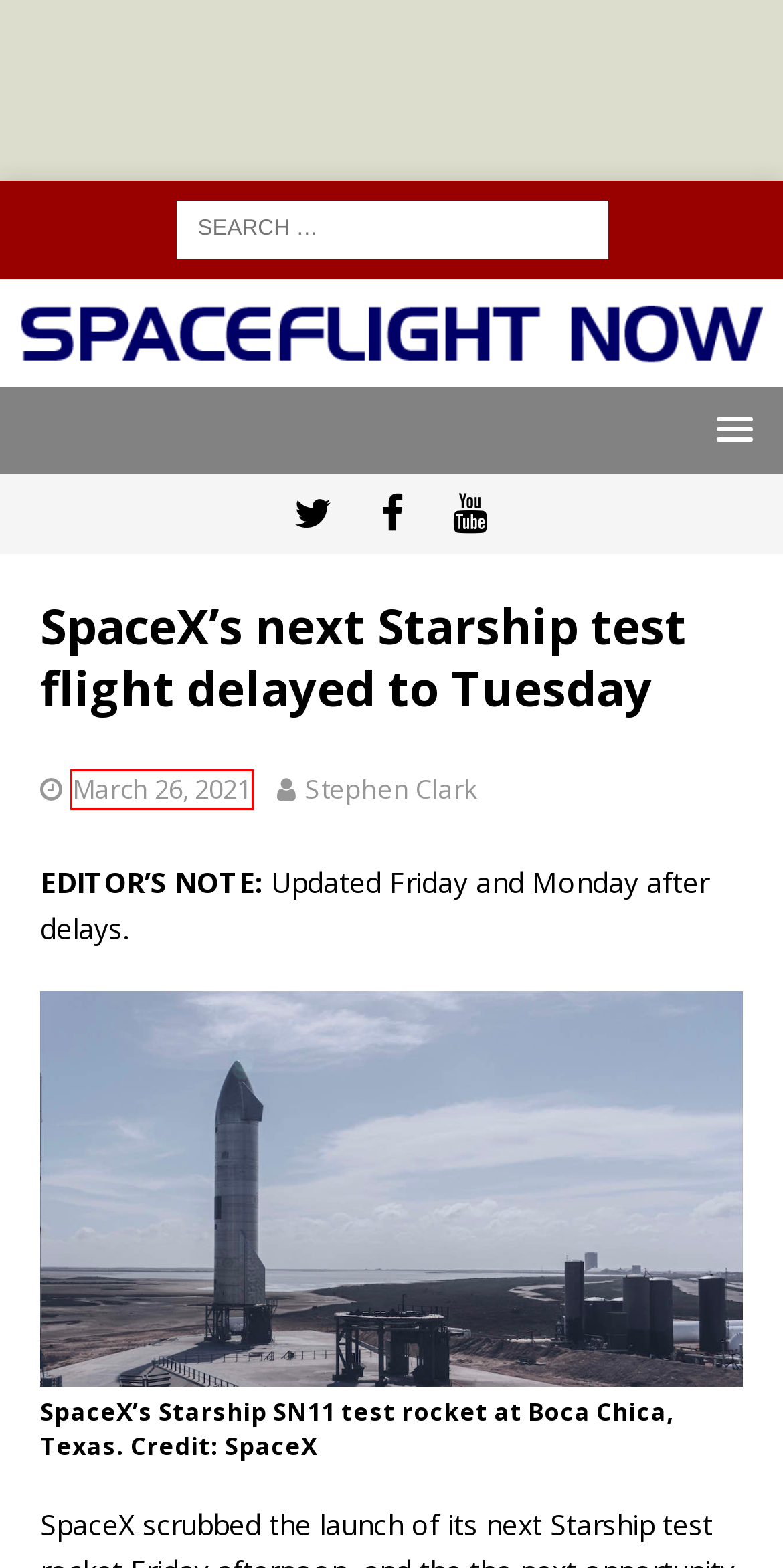You are provided with a screenshot of a webpage where a red rectangle bounding box surrounds an element. Choose the description that best matches the new webpage after clicking the element in the red bounding box. Here are the choices:
A. Launch – Spaceflight Now
B. News – Spaceflight Now
C. Boca Chica – Spaceflight Now
D. Spaceflight Now – The leading source for online space news
E. October 2018 – Spaceflight Now
F. Starliner crew welcomed aboard space station – Spaceflight Now
G. Stephen Clark – Spaceflight Now
H. March 2021 – Spaceflight Now

H